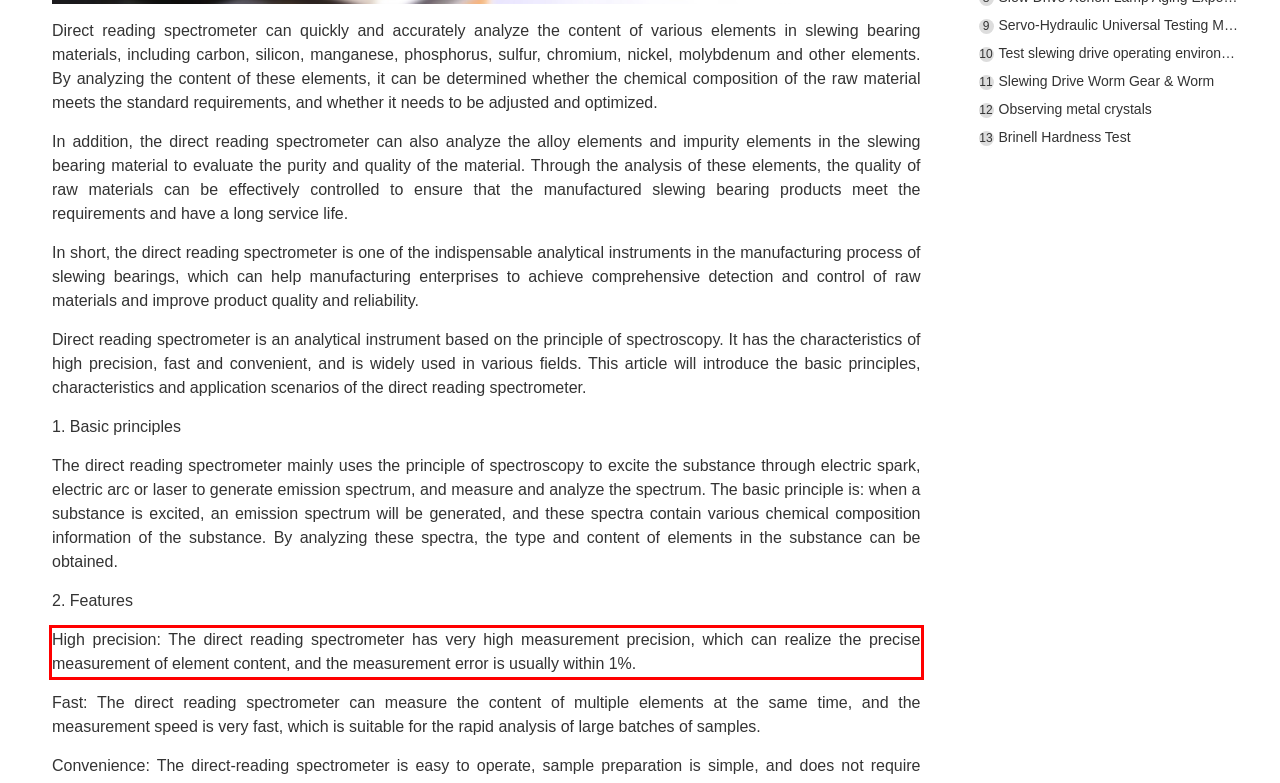Identify the text inside the red bounding box in the provided webpage screenshot and transcribe it.

High precision: The direct reading spectrometer has very high measurement precision, which can realize the precise measurement of element content, and the measurement error is usually within 1%.